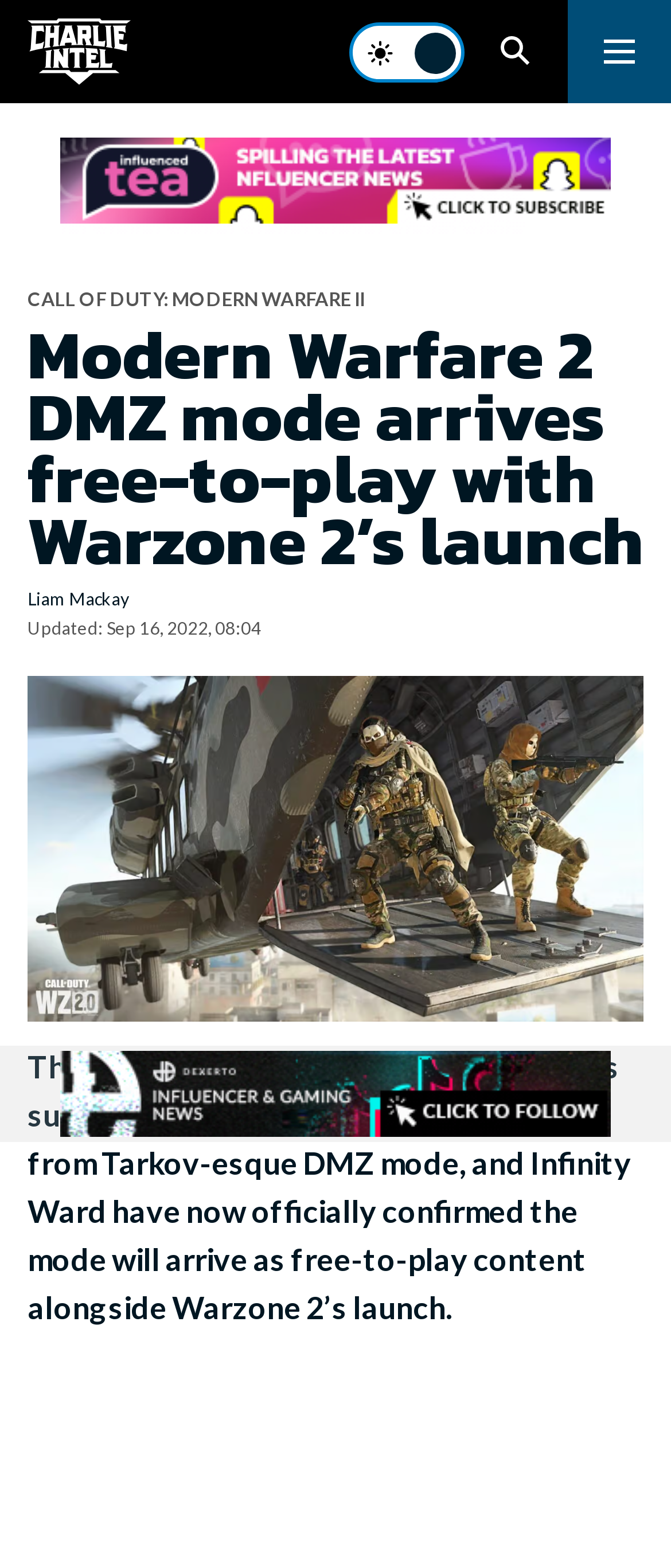Who is the author of the article?
Utilize the information in the image to give a detailed answer to the question.

The webpage has a link with the text 'Liam Mackay', which is likely the author of the article.